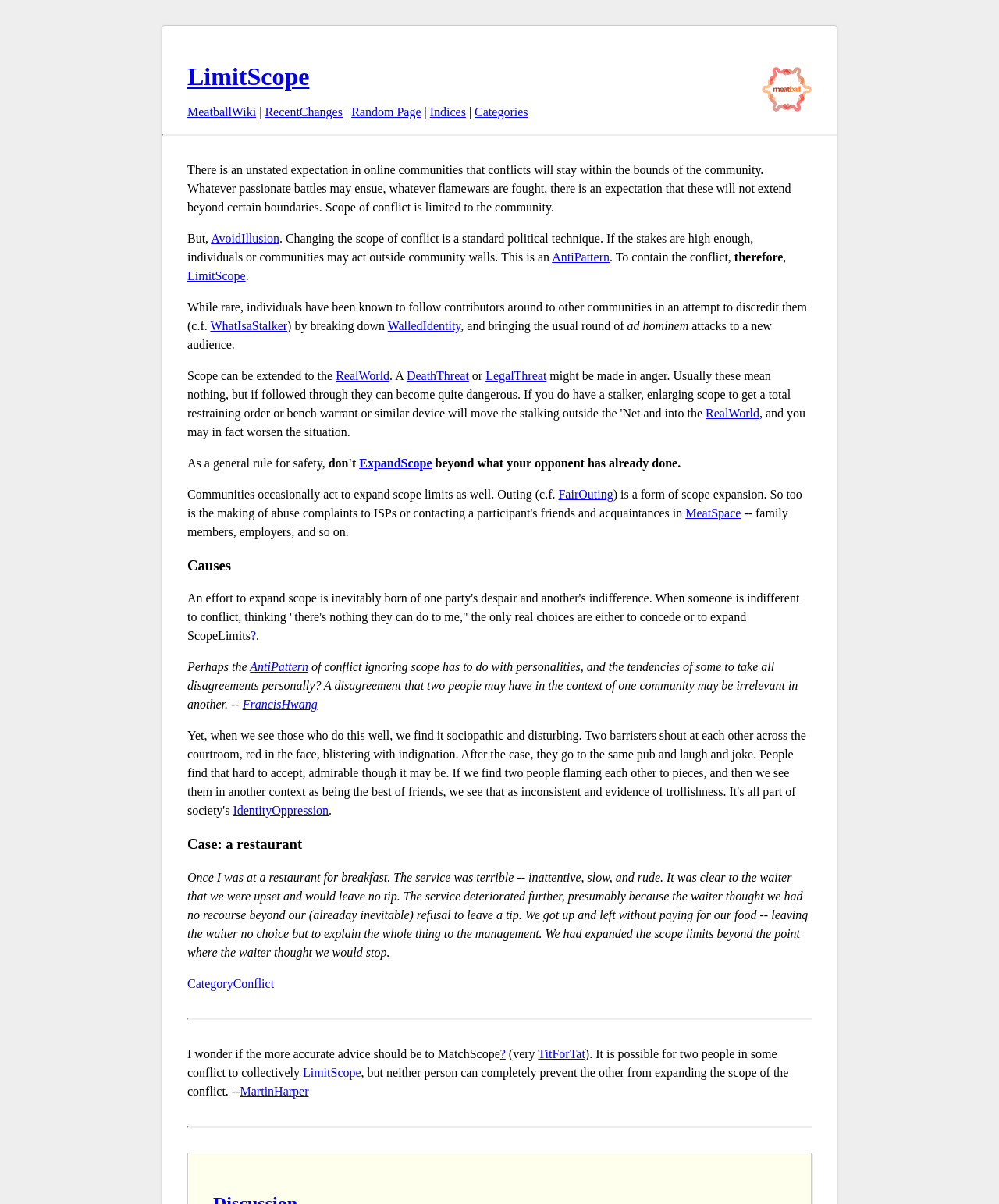What is an example of expanding scope limits?
Refer to the image and give a detailed answer to the query.

According to the case example provided on the webpage, not leaving a tip at a restaurant is an example of expanding scope limits, as the customers took their dissatisfaction beyond the initial scope of the conflict by not paying for their food.